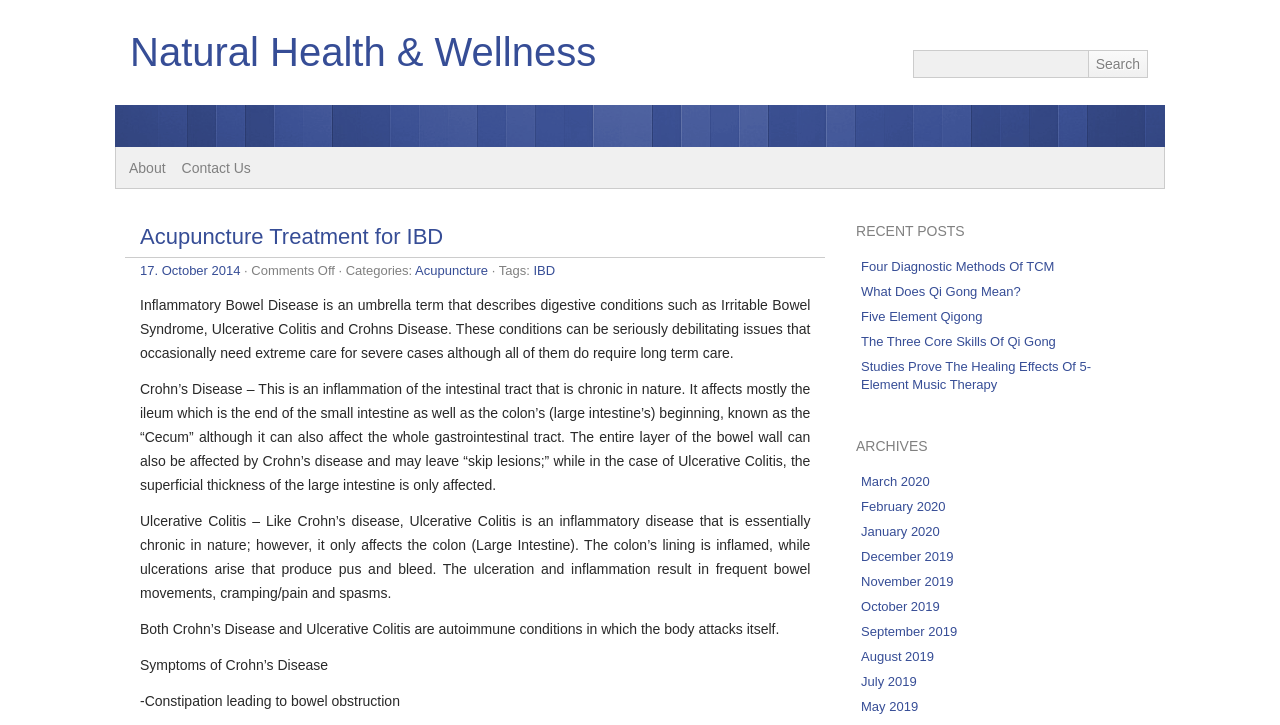Given the element description "Five Element Qigong", identify the bounding box of the corresponding UI element.

[0.673, 0.426, 0.768, 0.447]